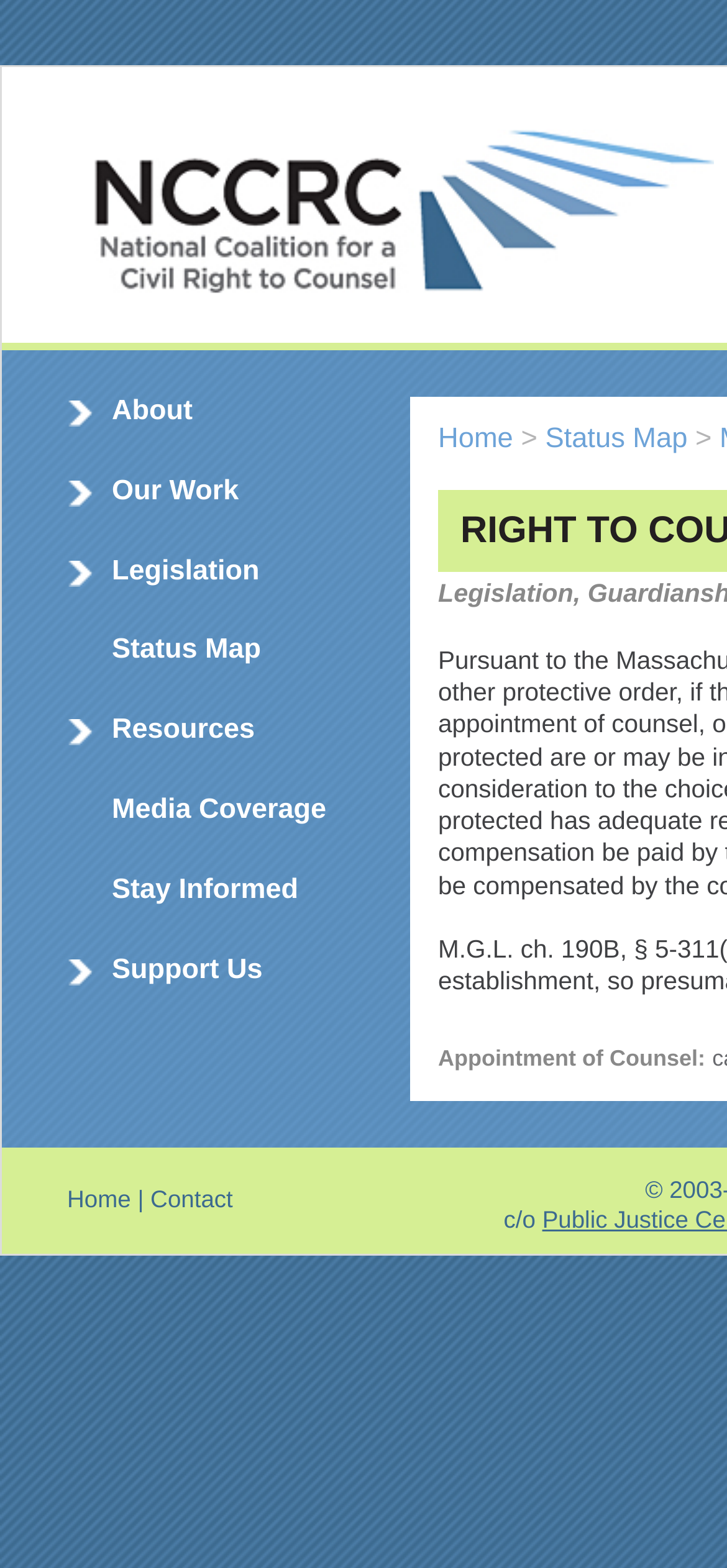Pinpoint the bounding box coordinates of the clickable area necessary to execute the following instruction: "Search this site". The coordinates should be given as four float numbers between 0 and 1, namely [left, top, right, bottom].

None